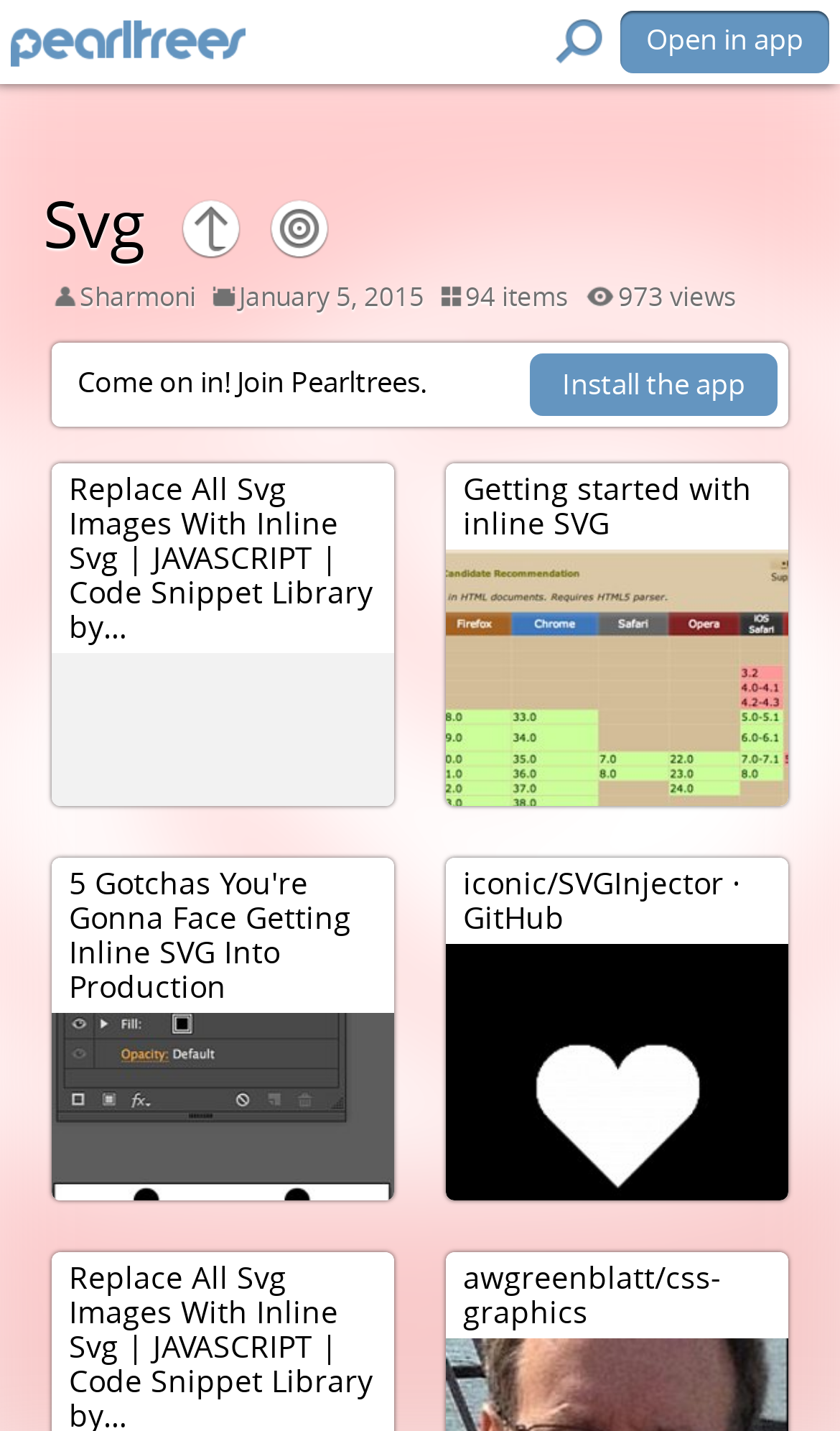What is the username of the author?
Answer the question in a detailed and comprehensive manner.

I found the username 'Sharmoni' by looking at the static text elements at the top of the webpage, which typically contain author information.